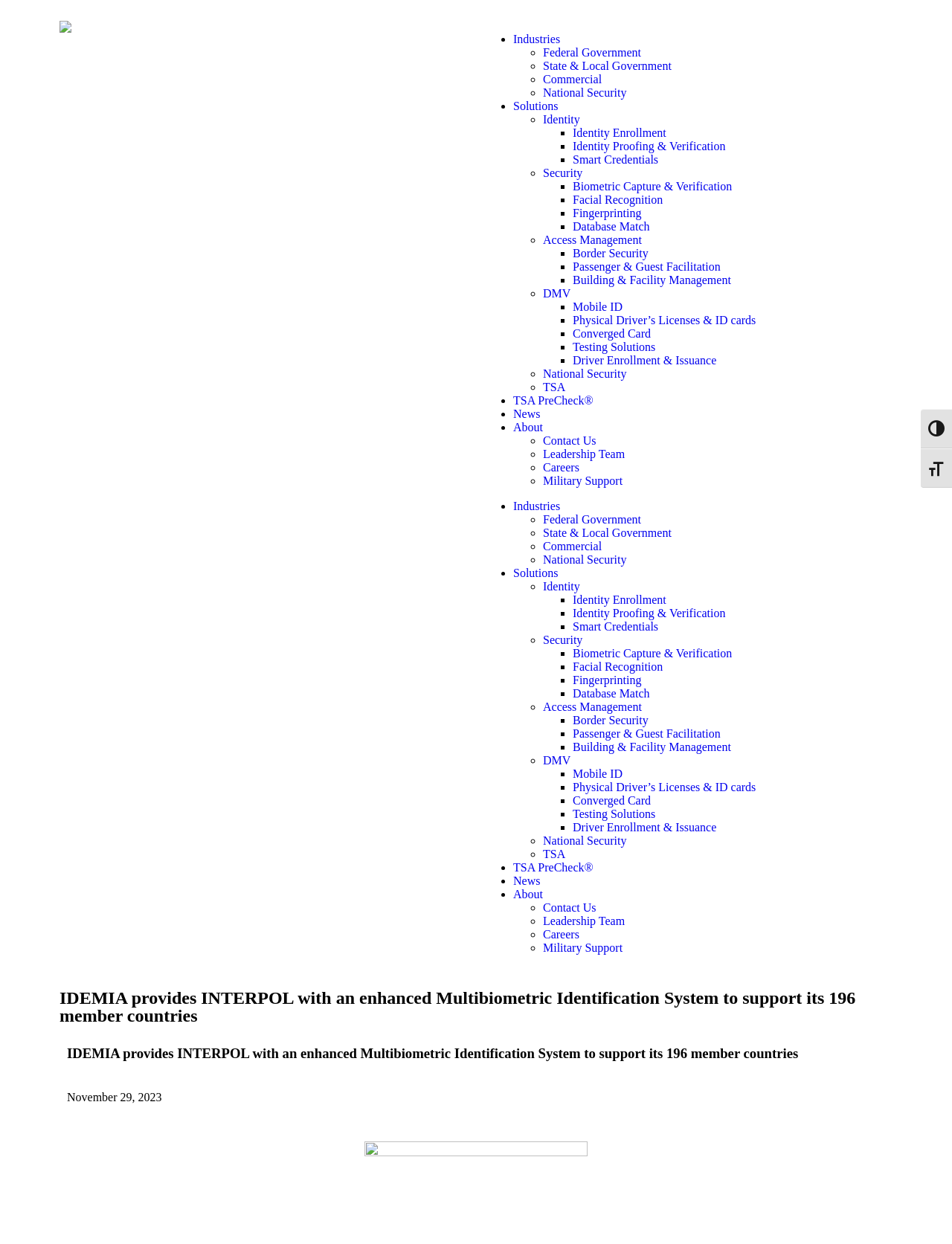Answer this question using a single word or a brief phrase:
How many industries are listed?

4